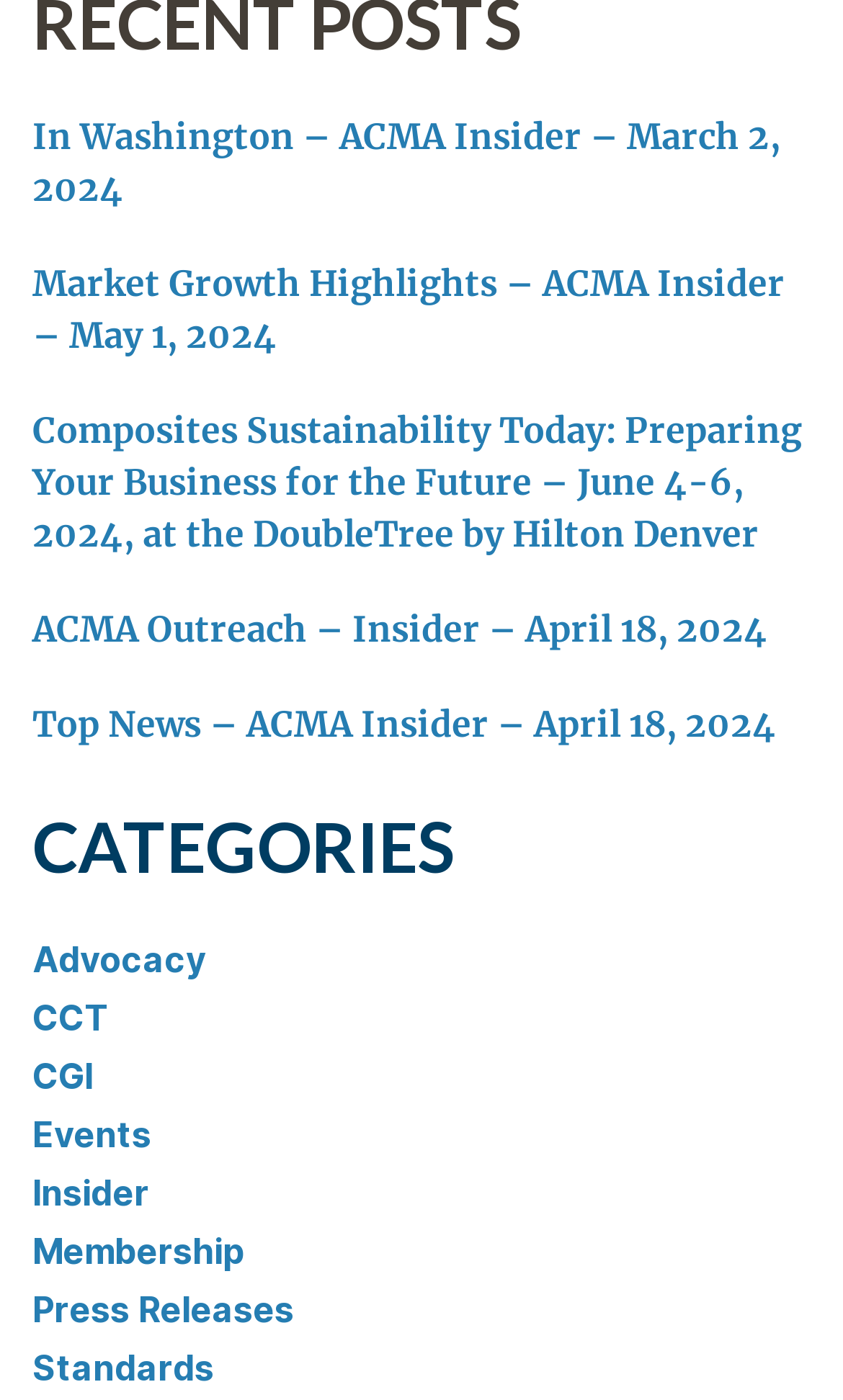Please find the bounding box coordinates of the element that you should click to achieve the following instruction: "read article about Market Growth Highlights". The coordinates should be presented as four float numbers between 0 and 1: [left, top, right, bottom].

[0.038, 0.186, 0.931, 0.254]